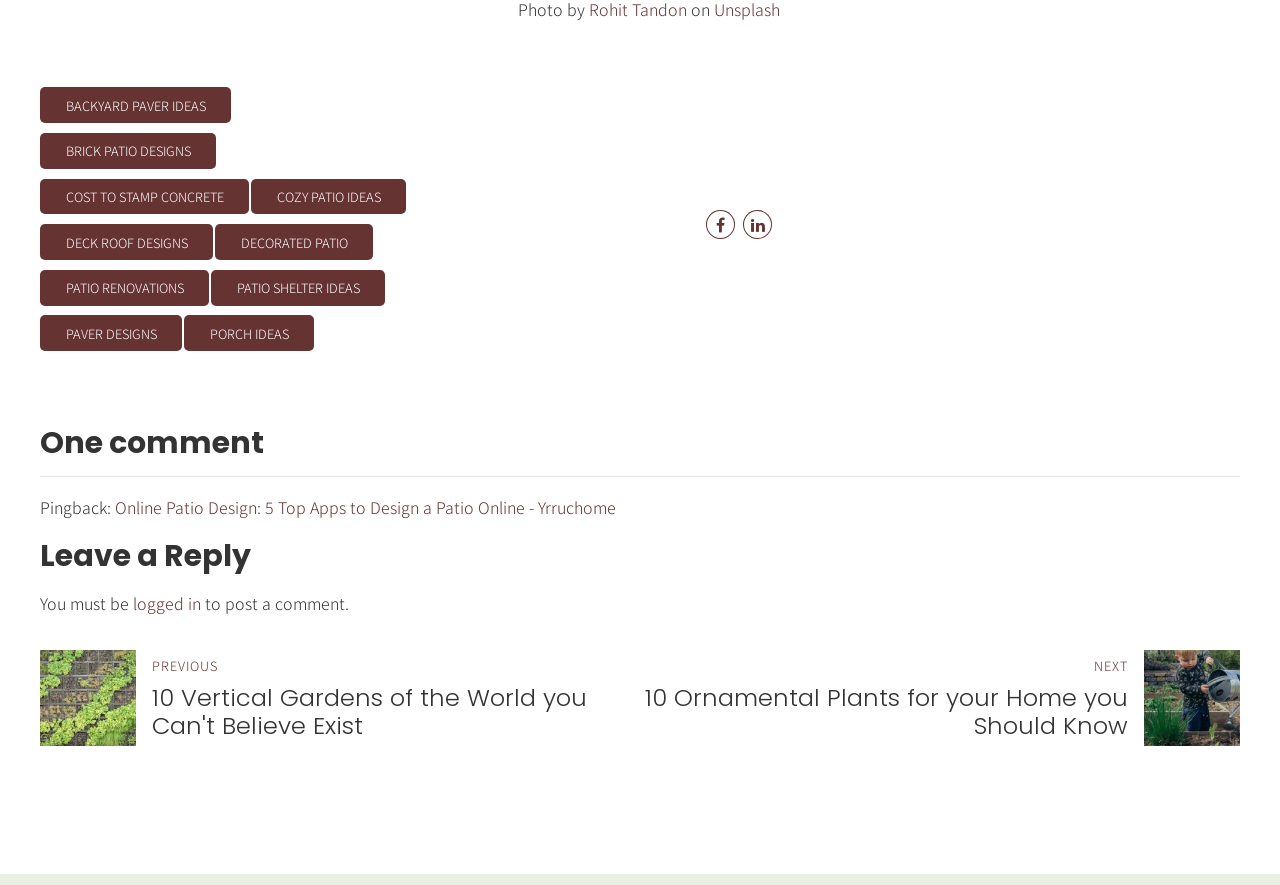What is the symbol represented by ''?
Please give a detailed and elaborate explanation in response to the question.

The symbol '' is a Unicode character that represents the Facebook logo. Its presence on the webpage suggests that the webpage has a Facebook page or allows users to share content on Facebook.